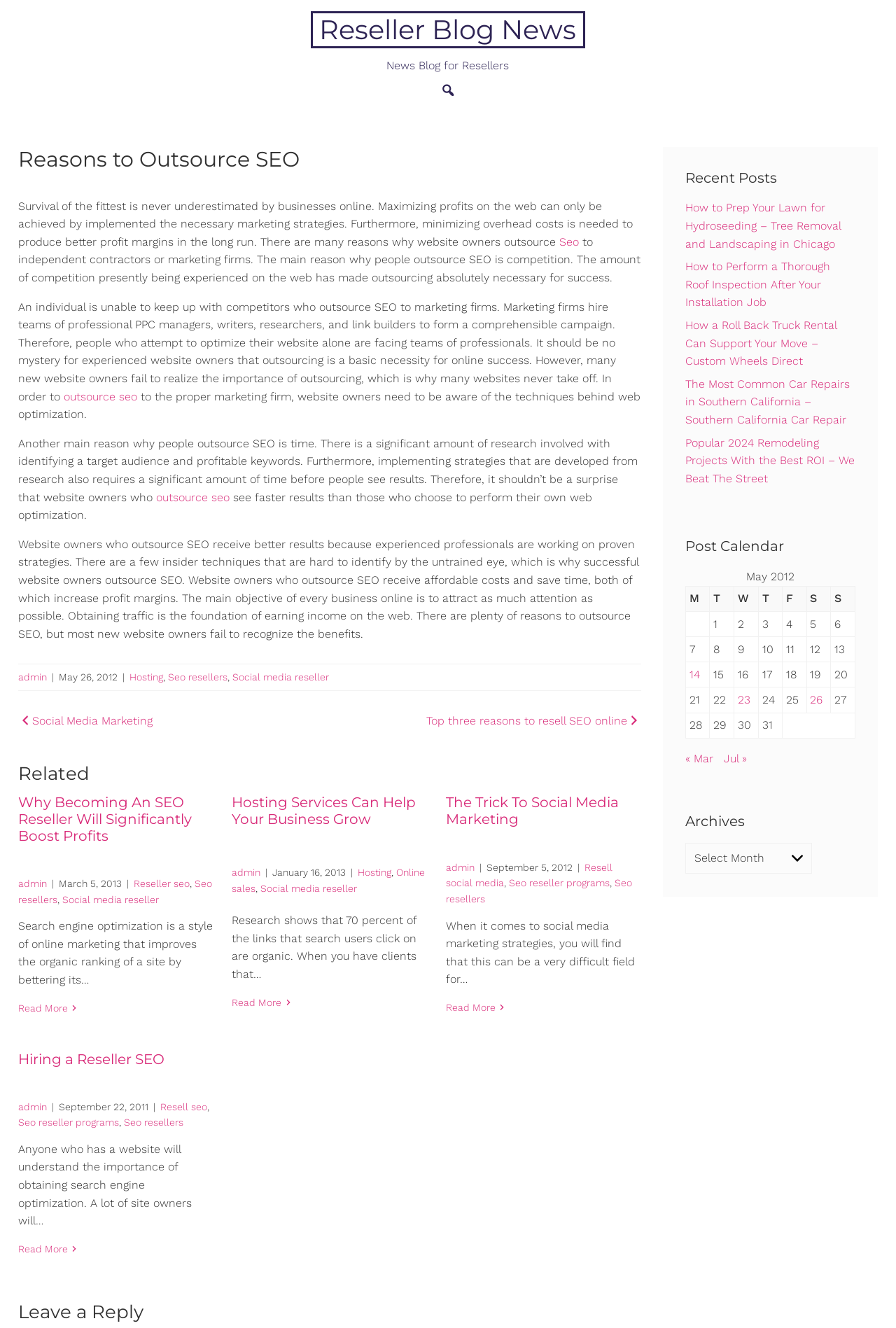Find the bounding box coordinates of the element you need to click on to perform this action: 'View the article 'Why Becoming An SEO Reseller Will Significantly Boost Profits''. The coordinates should be represented by four float values between 0 and 1, in the format [left, top, right, bottom].

[0.02, 0.598, 0.238, 0.65]